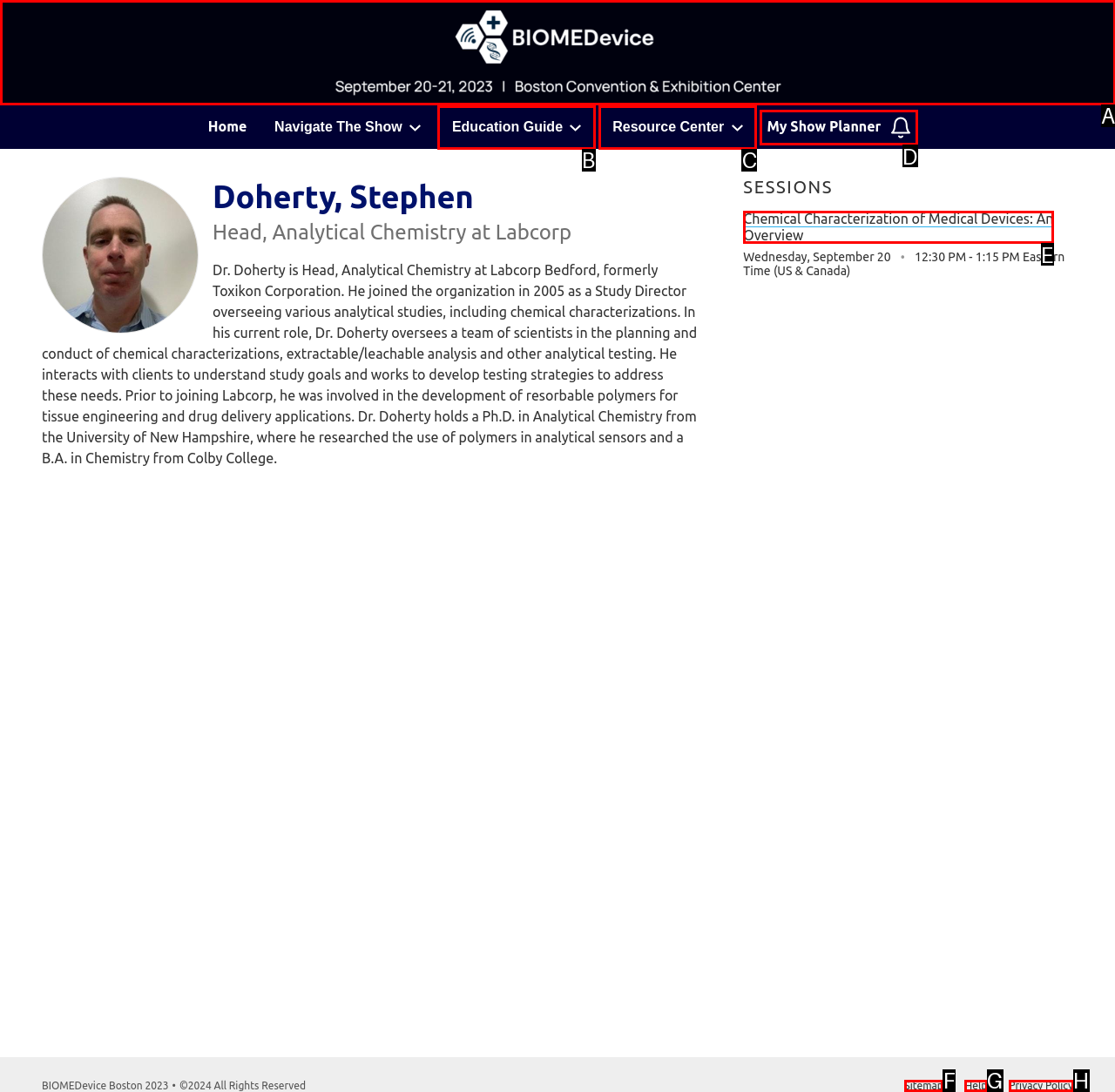Identify the correct lettered option to click in order to perform this task: Access My Show Planner. Respond with the letter.

D